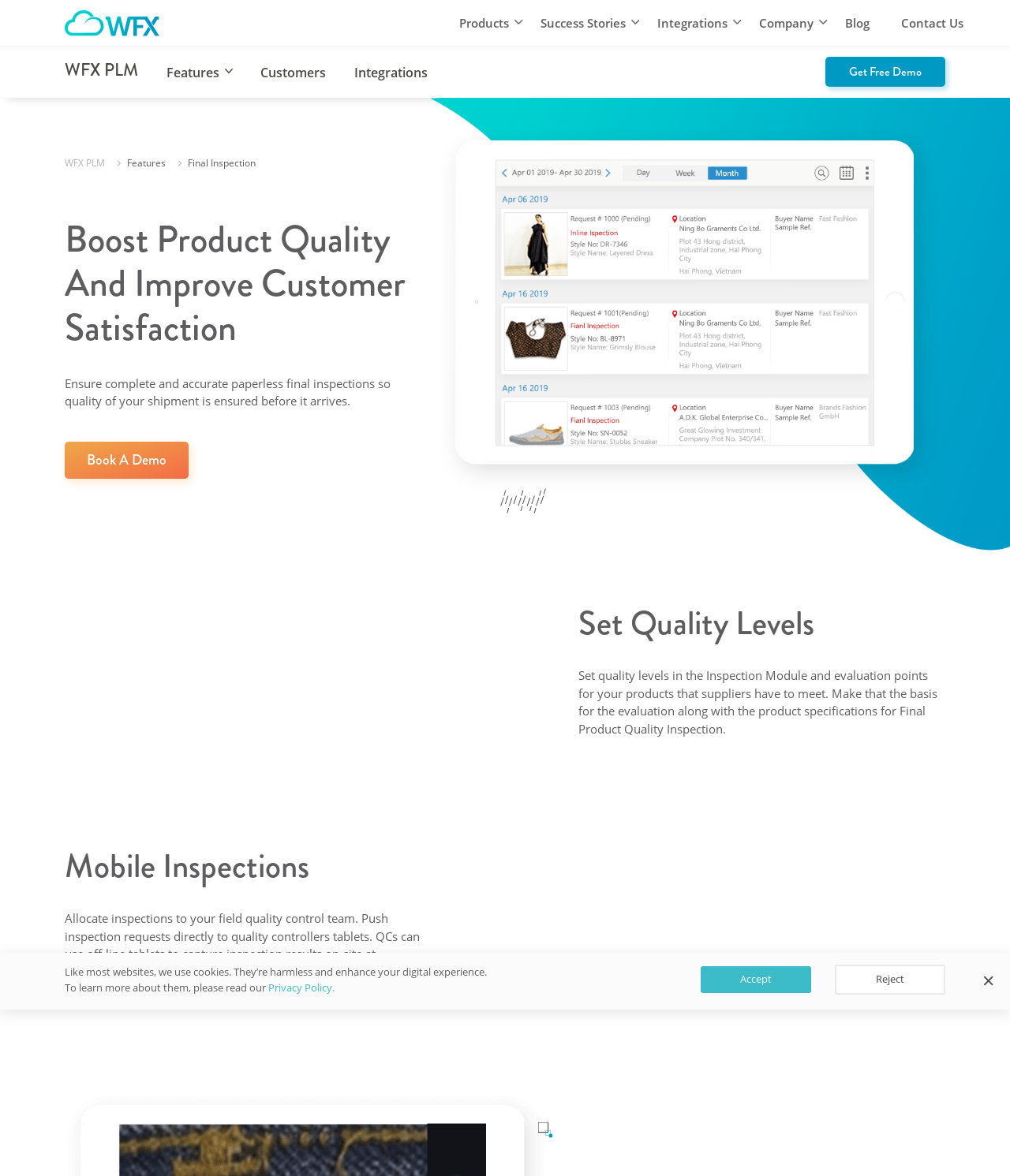Please identify the bounding box coordinates of the area that needs to be clicked to fulfill the following instruction: "Learn about final inspection."

[0.186, 0.132, 0.253, 0.144]